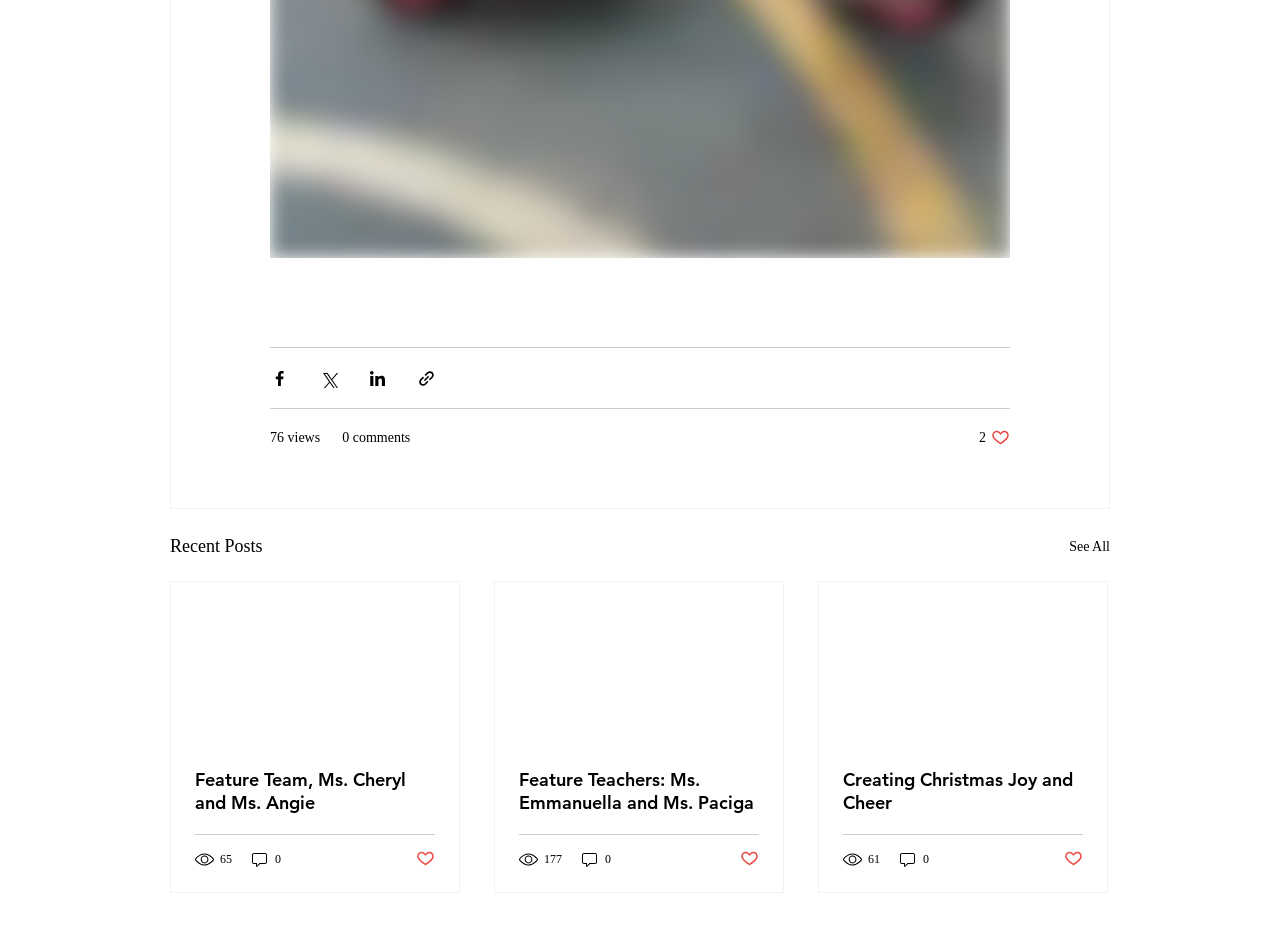Please provide a one-word or phrase answer to the question: 
What is the purpose of the 'Post not marked as liked' buttons?

Like posts